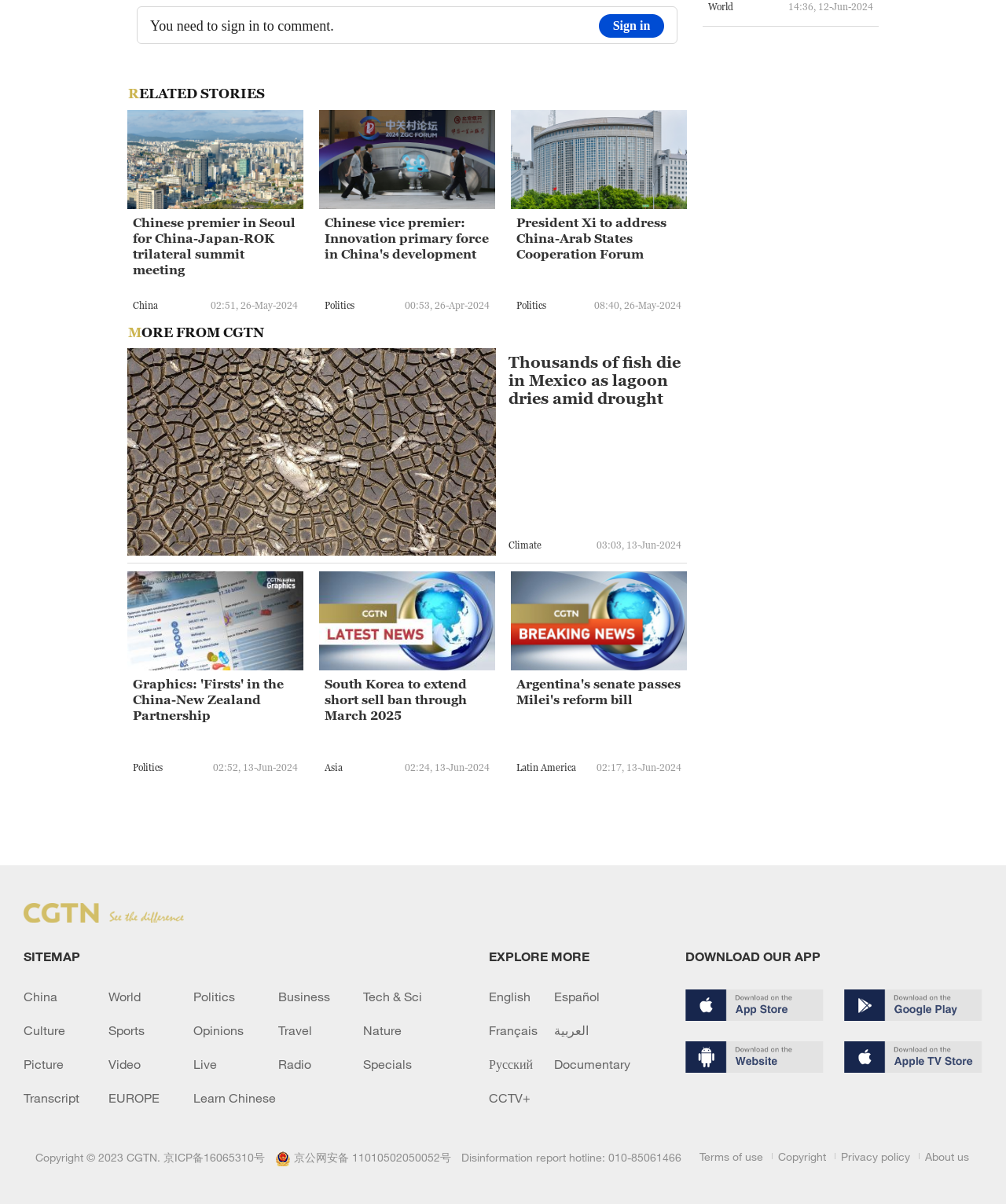Please predict the bounding box coordinates of the element's region where a click is necessary to complete the following instruction: "View the 'MORE FROM CGTN' section". The coordinates should be represented by four float numbers between 0 and 1, i.e., [left, top, right, bottom].

[0.127, 0.27, 0.268, 0.282]